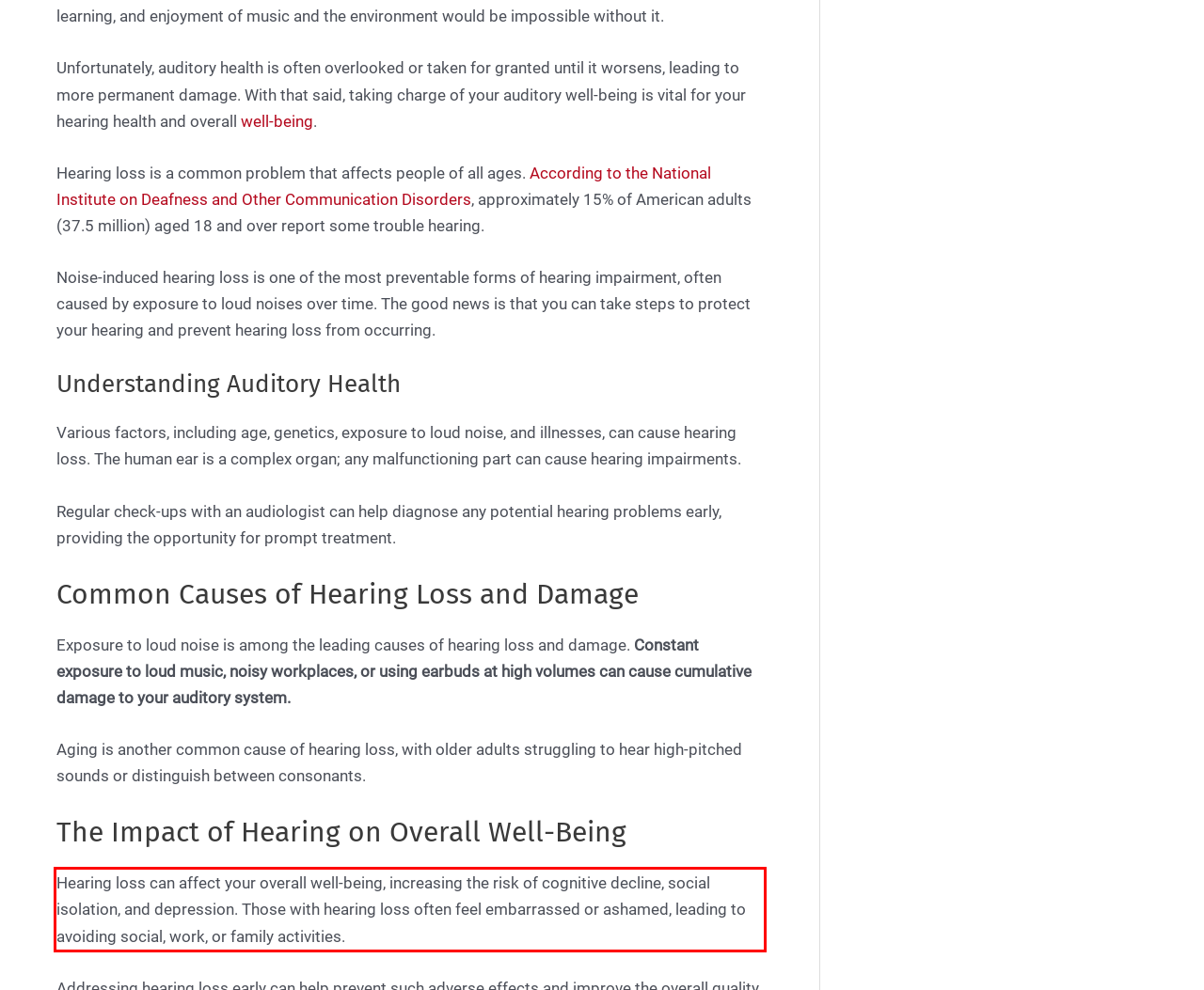Observe the screenshot of the webpage, locate the red bounding box, and extract the text content within it.

Hearing loss can affect your overall well-being, increasing the risk of cognitive decline, social isolation, and depression. Those with hearing loss often feel embarrassed or ashamed, leading to avoiding social, work, or family activities.